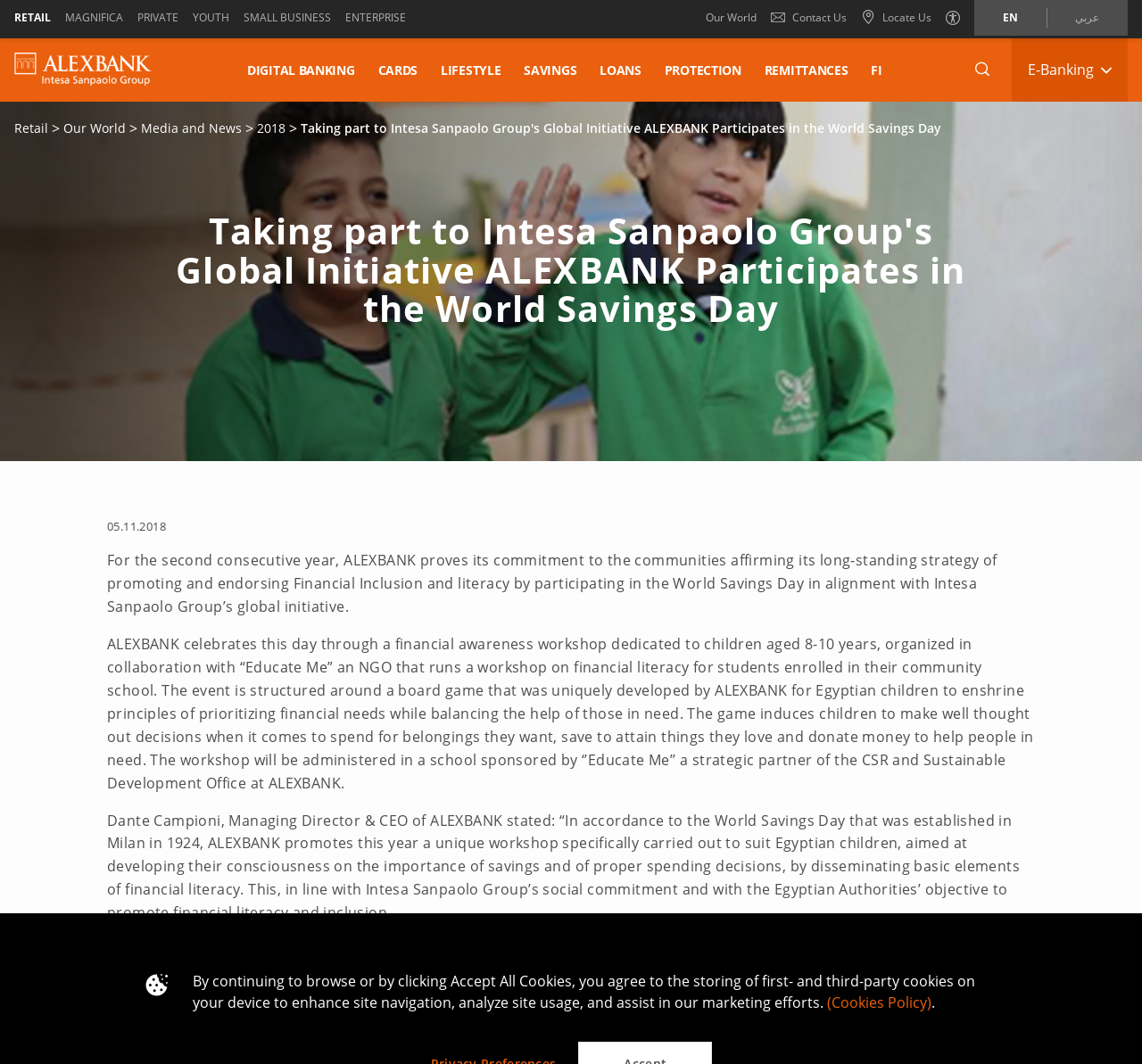Please identify the bounding box coordinates of the element I should click to complete this instruction: 'Click on DIGITAL BANKING'. The coordinates should be given as four float numbers between 0 and 1, like this: [left, top, right, bottom].

[0.216, 0.058, 0.311, 0.074]